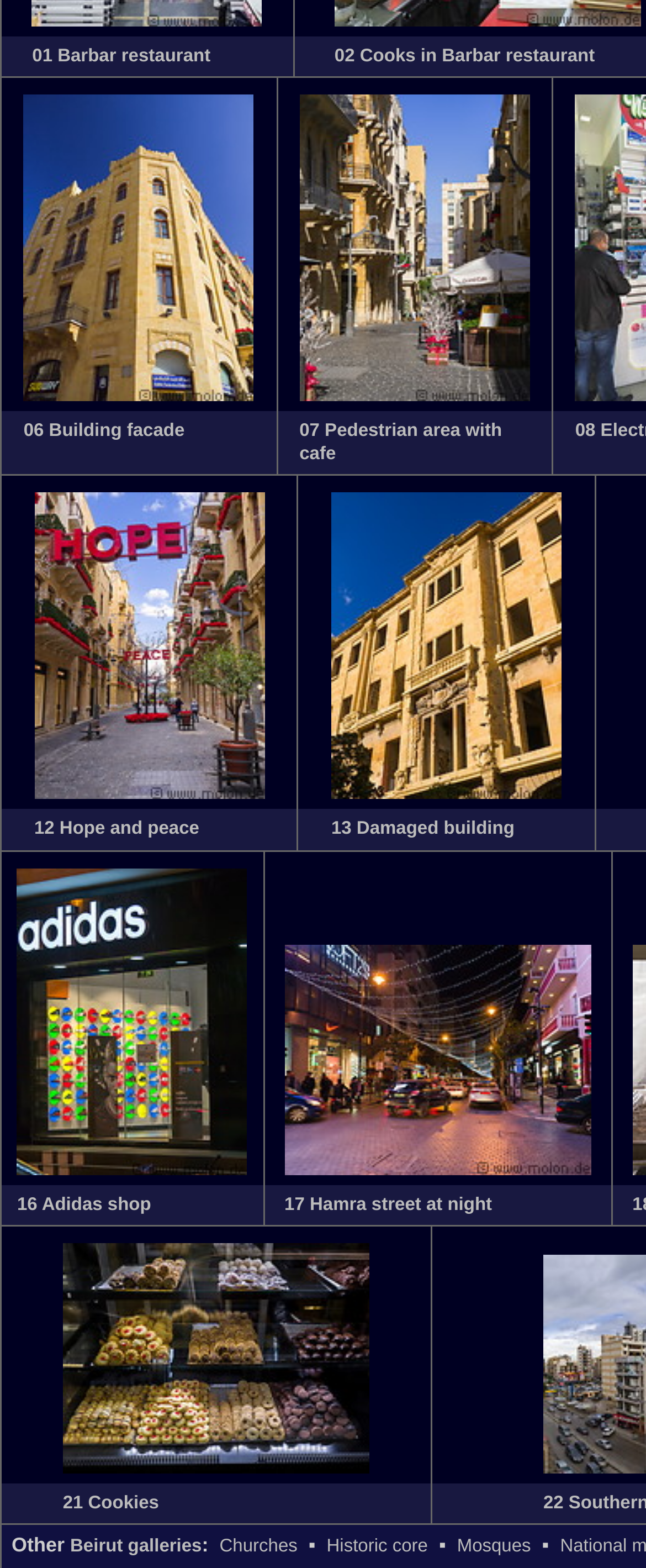Based on the provided description, "02 Cooks in Barbar restaurant", find the bounding box of the corresponding UI element in the screenshot.

[0.518, 0.029, 0.921, 0.042]